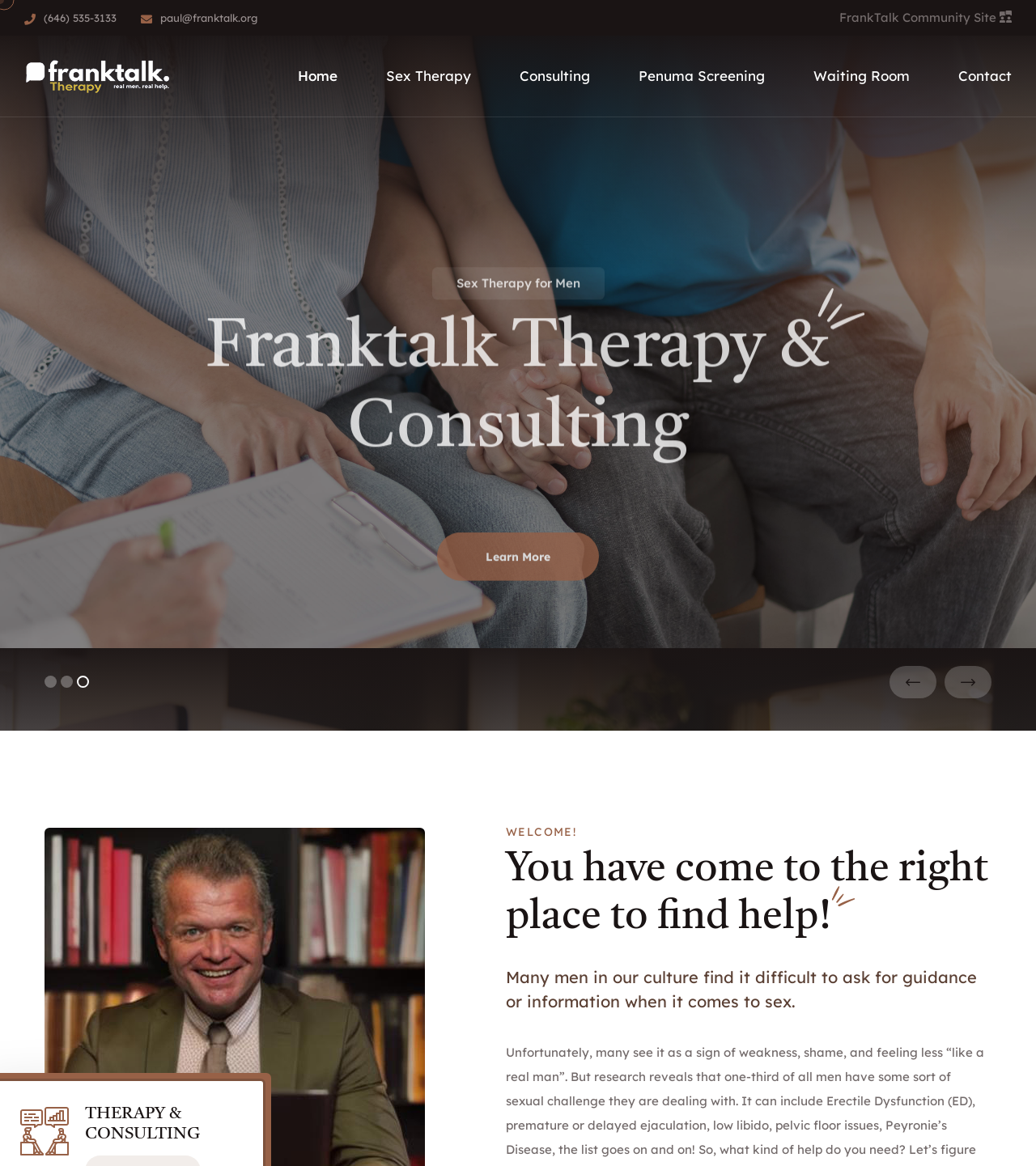Find the bounding box coordinates of the clickable element required to execute the following instruction: "Subscribe to the newsletter". Provide the coordinates as four float numbers between 0 and 1, i.e., [left, top, right, bottom].

None